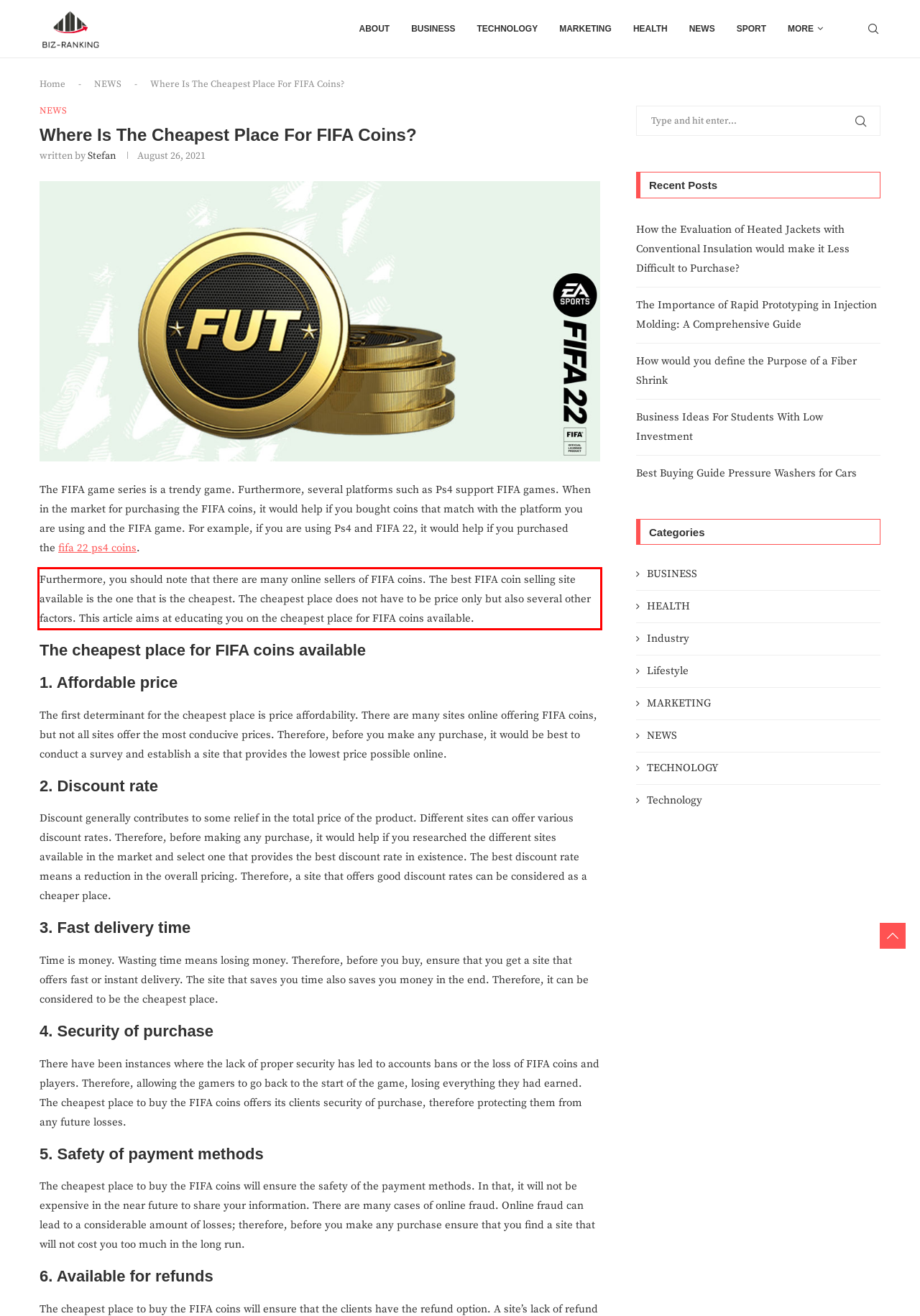Analyze the red bounding box in the provided webpage screenshot and generate the text content contained within.

Furthermore, you should note that there are many online sellers of FIFA coins. The best FIFA coin selling site available is the one that is the cheapest. The cheapest place does not have to be price only but also several other factors. This article aims at educating you on the cheapest place for FIFA coins available.